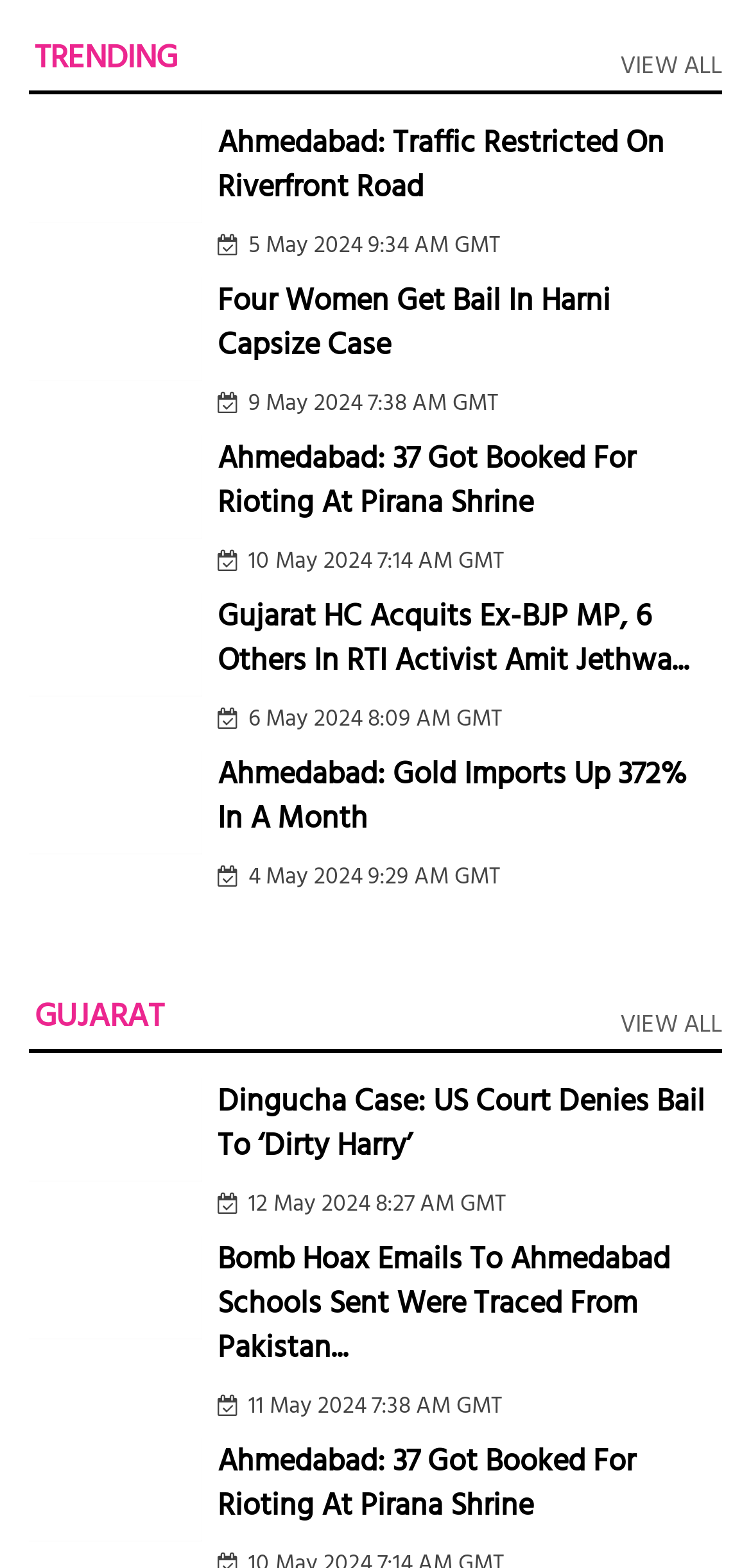Please mark the clickable region by giving the bounding box coordinates needed to complete this instruction: "Subscribe to the newsletter".

None